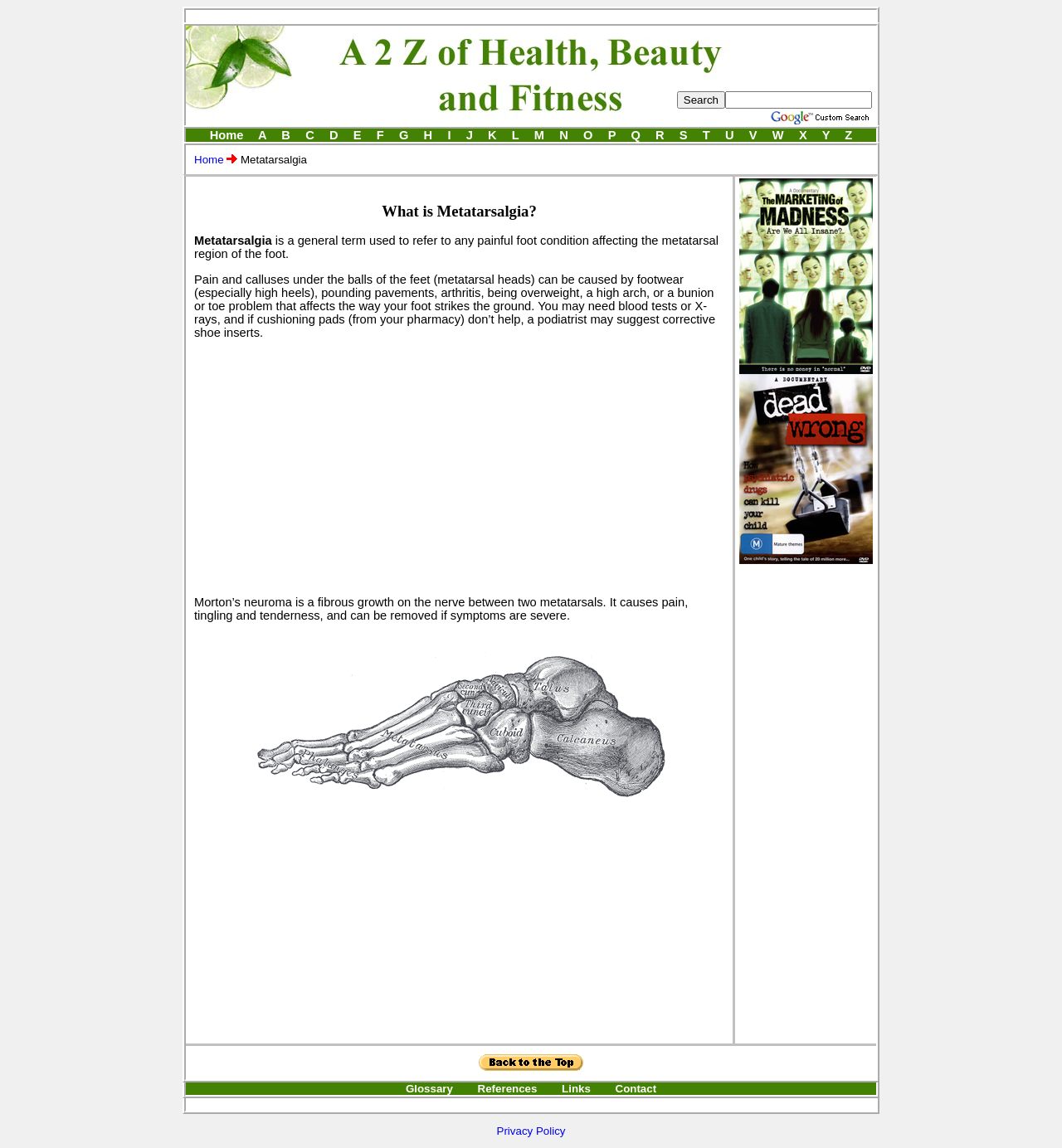Find the bounding box coordinates for the HTML element specified by: "name="sa" value="Search"".

[0.637, 0.079, 0.683, 0.095]